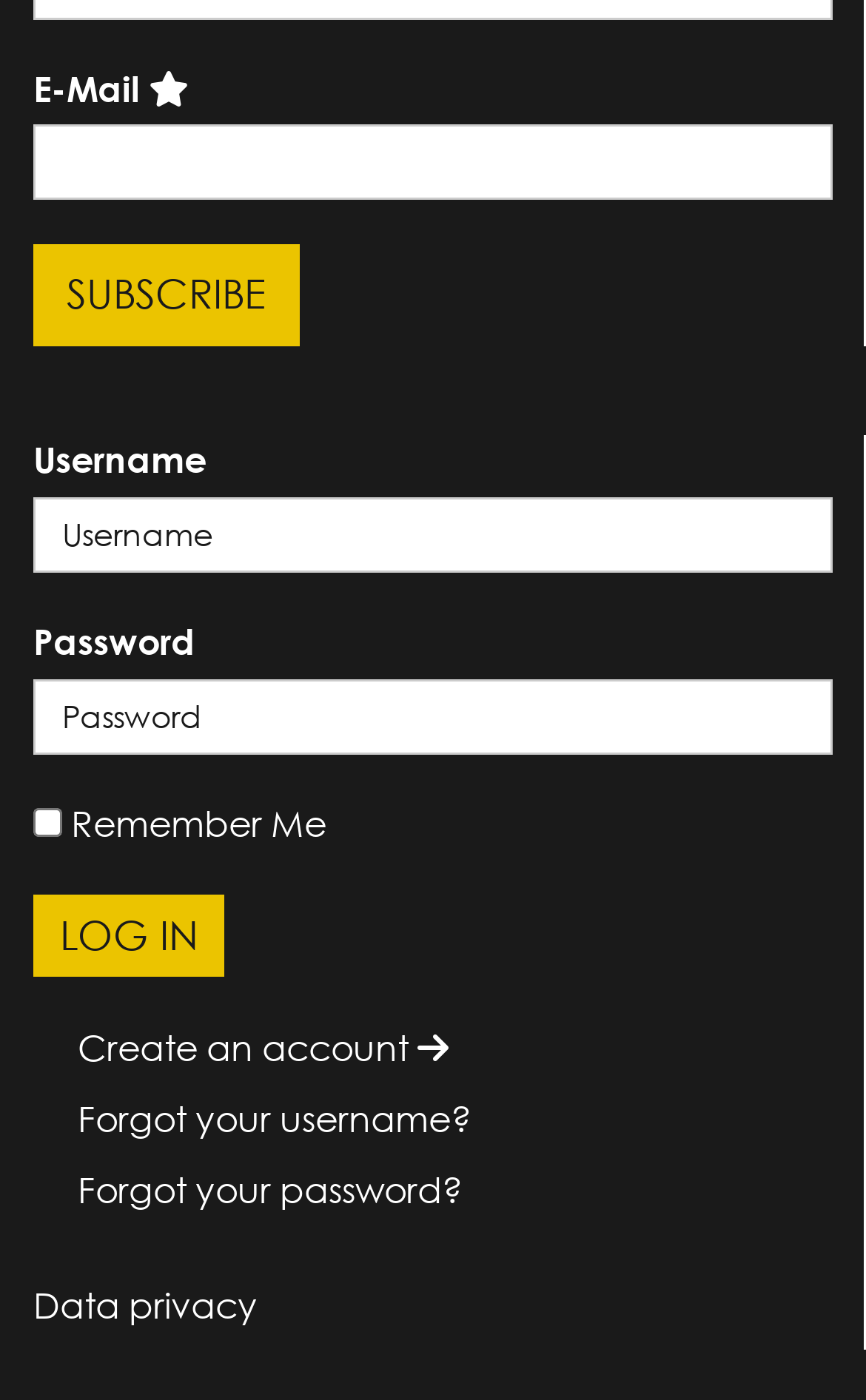Answer this question in one word or a short phrase: How many textboxes are there for login credentials?

Two